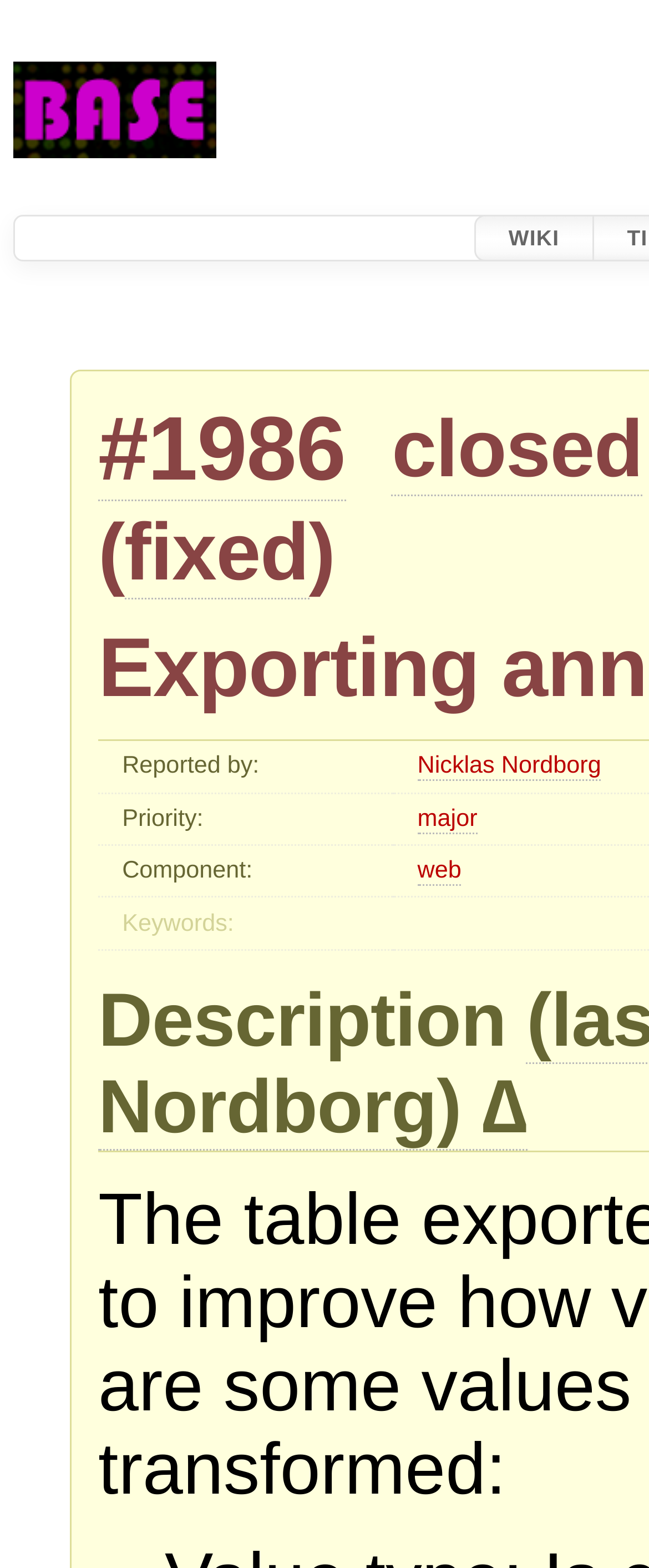Given the element description: "closed", predict the bounding box coordinates of this UI element. The coordinates must be four float numbers between 0 and 1, given as [left, top, right, bottom].

[0.604, 0.258, 0.99, 0.317]